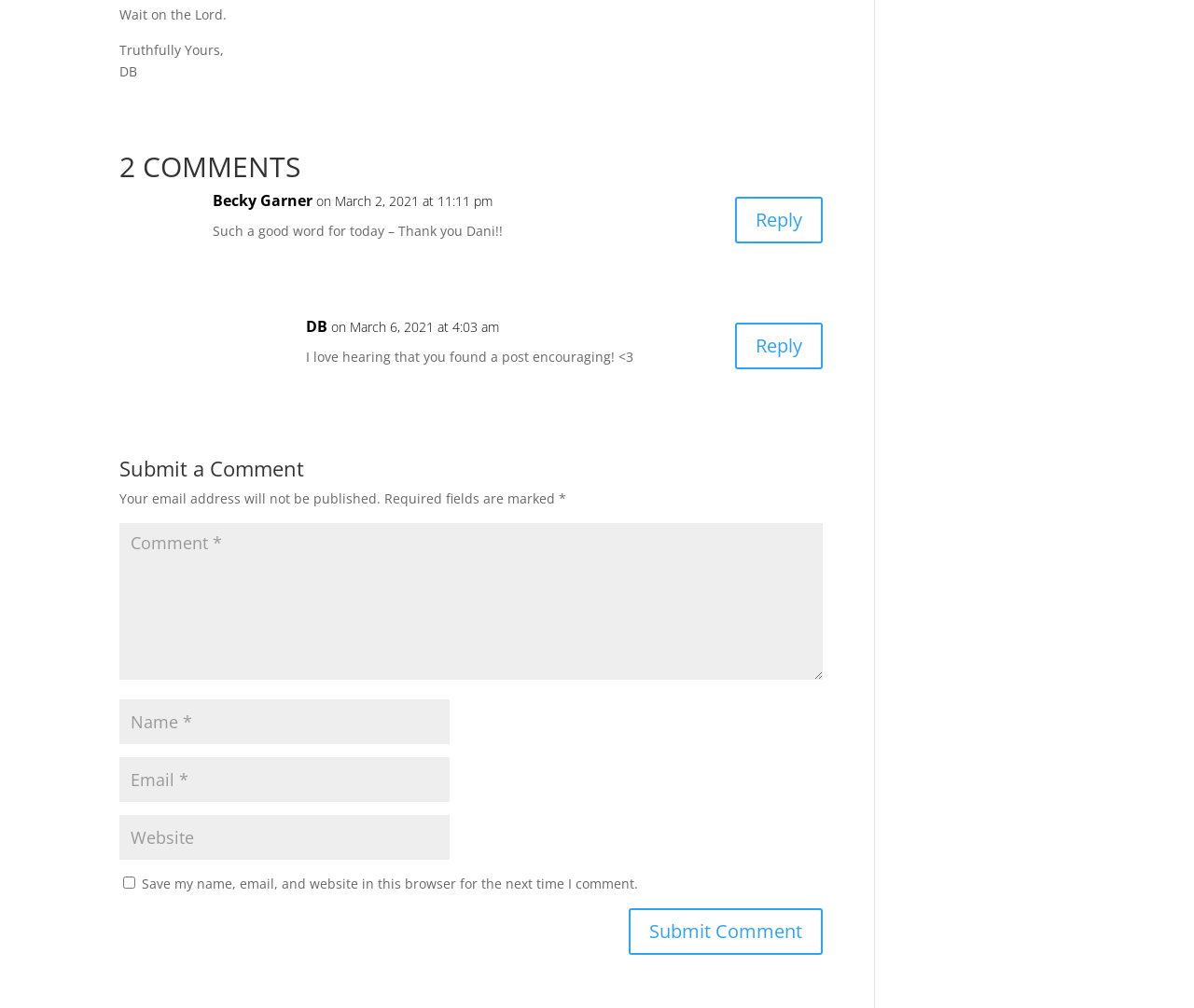Please reply to the following question with a single word or a short phrase:
How many comments are there?

2